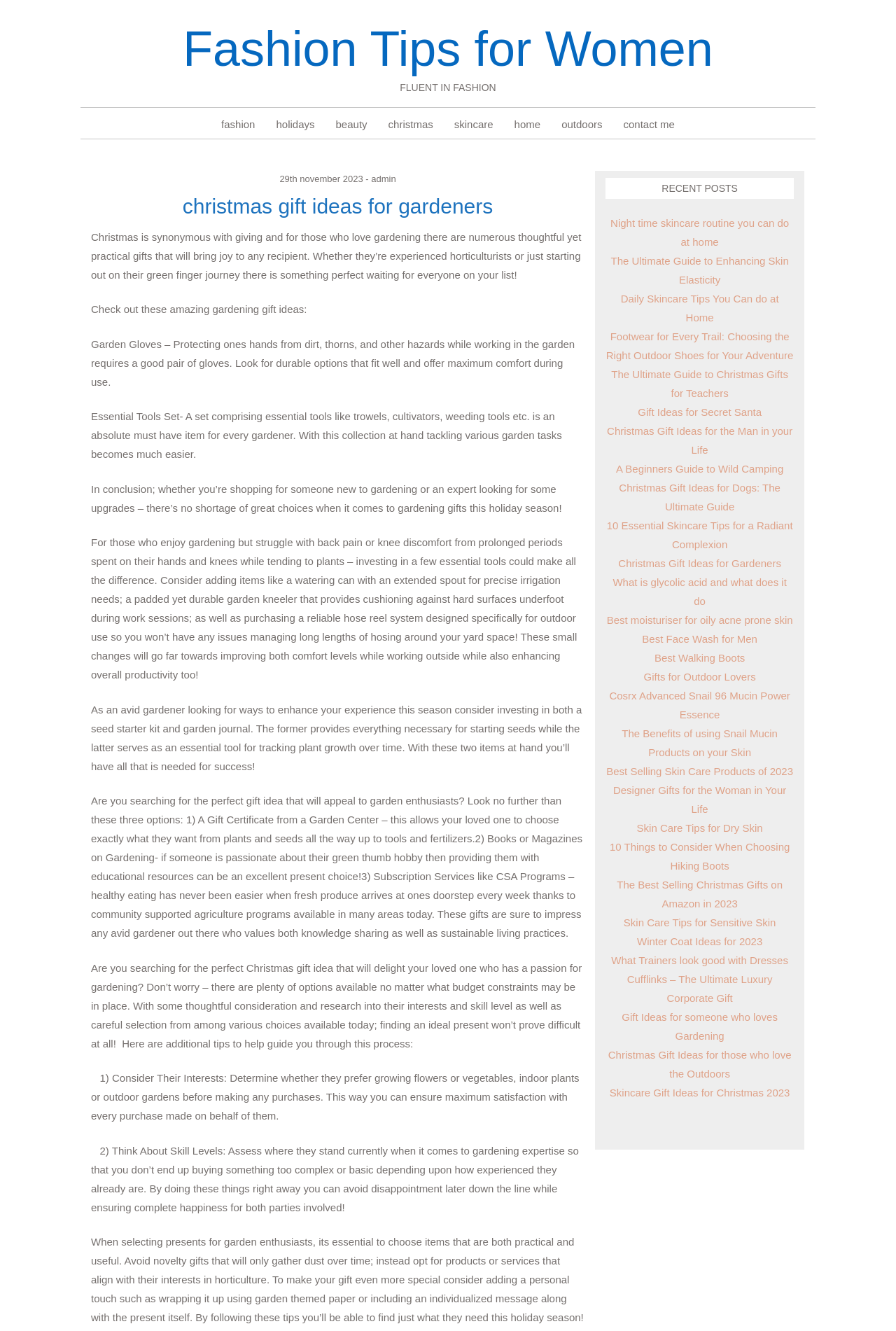Provide the bounding box coordinates of the HTML element described by the text: "Gifts for Outdoor Lovers".

[0.718, 0.504, 0.843, 0.513]